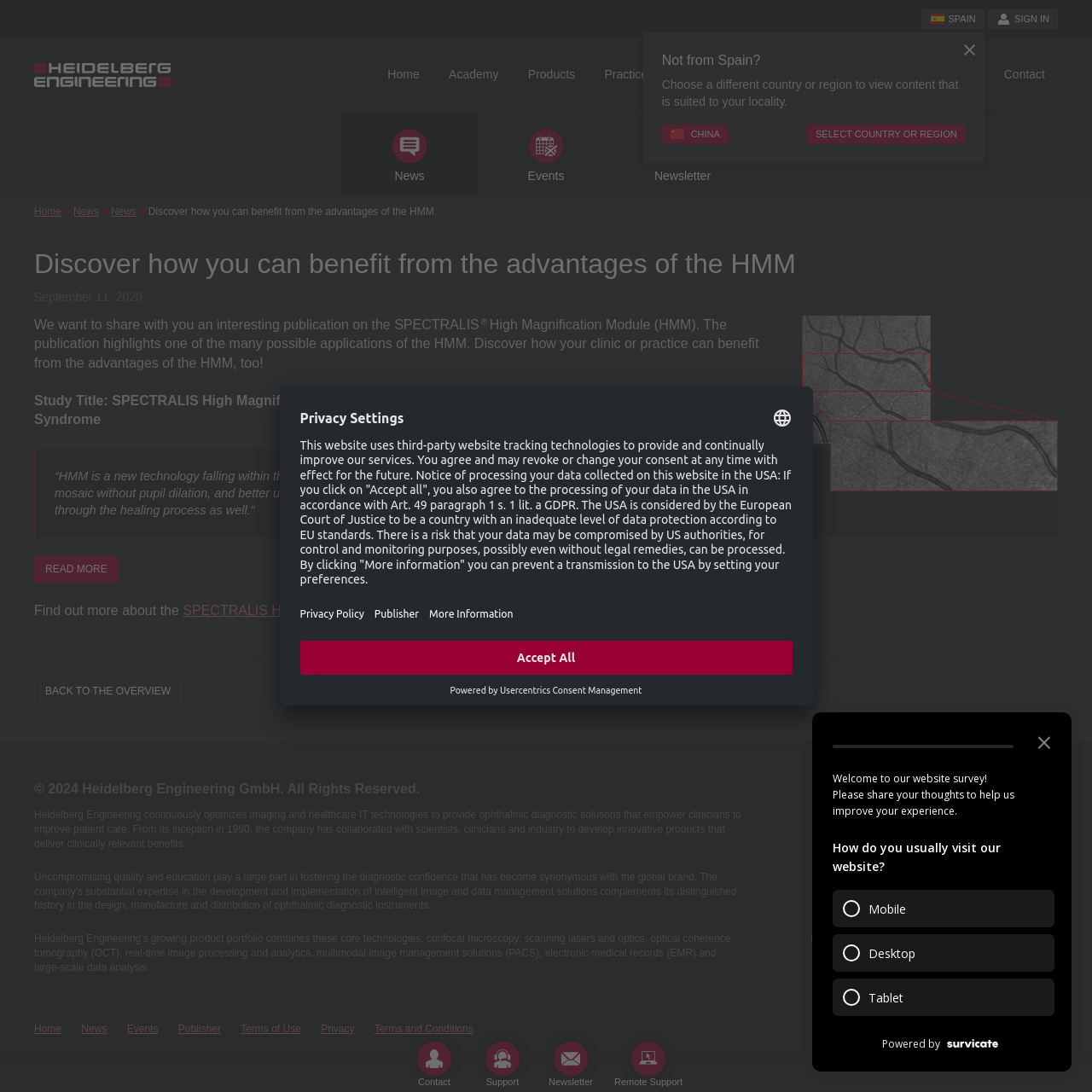Please reply to the following question with a single word or a short phrase:
What is the name of the company that developed the SPECTRALIS High Magnification Module?

Heidelberg Engineering